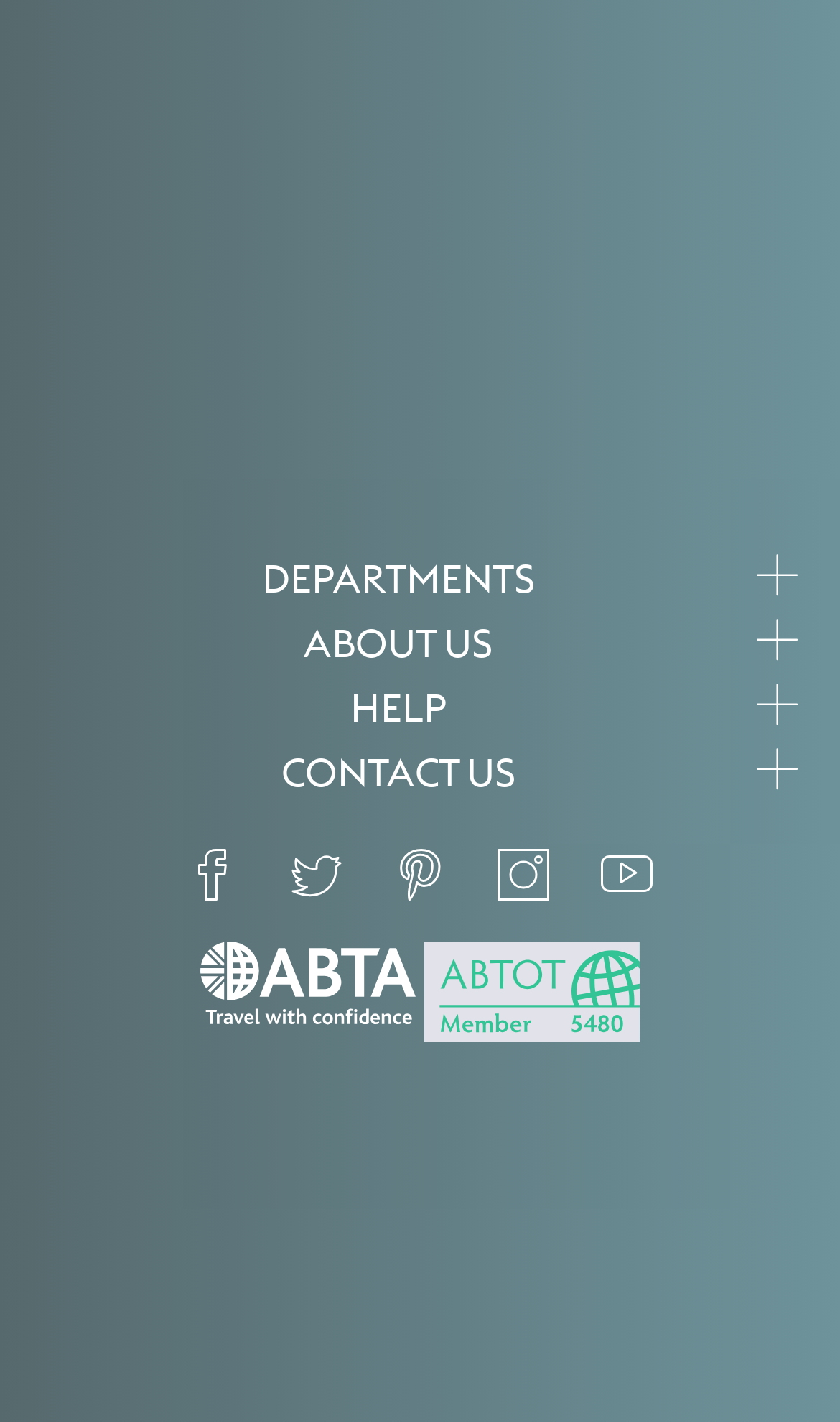Is there an image on the top-right corner? Examine the screenshot and reply using just one word or a brief phrase.

yes